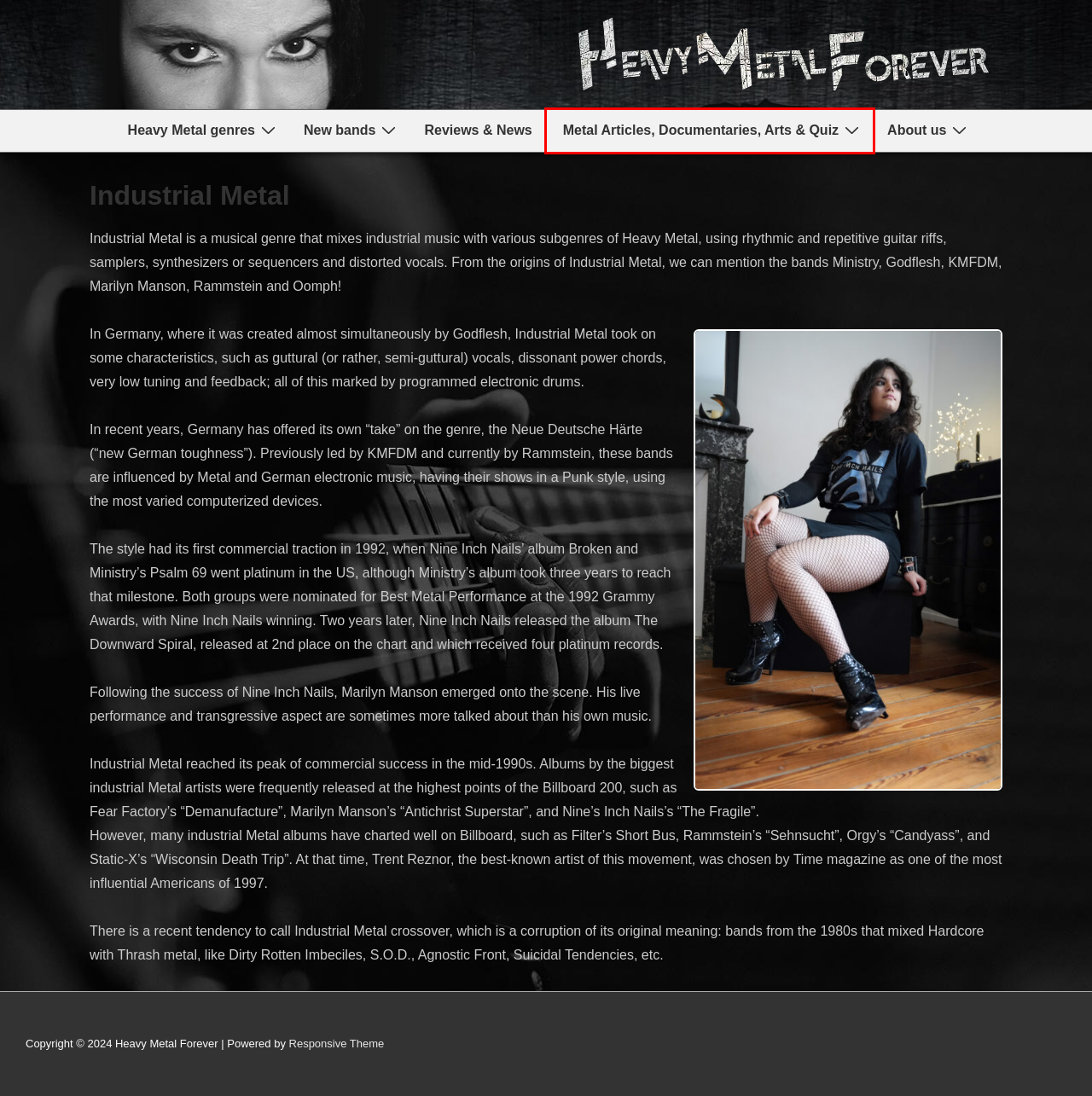You are looking at a webpage screenshot with a red bounding box around an element. Pick the description that best matches the new webpage after interacting with the element in the red bounding box. The possible descriptions are:
A. Meshuggah – Heavy Metal Forever
B. New bands – Heavy Metal Forever
C. Death Quiz – Heavy Metal Forever
D. Black Metal Quiz – Heavy Metal Forever
E. Slayer Quiz – Heavy Metal Forever
F. Goregrind, Deathgrind and Porngrind  – Heavy Metal Forever
G. Coroner – Heavy Metal Forever
H. Metal Articles, Documentaries, Arts & Quiz – Heavy Metal Forever

H